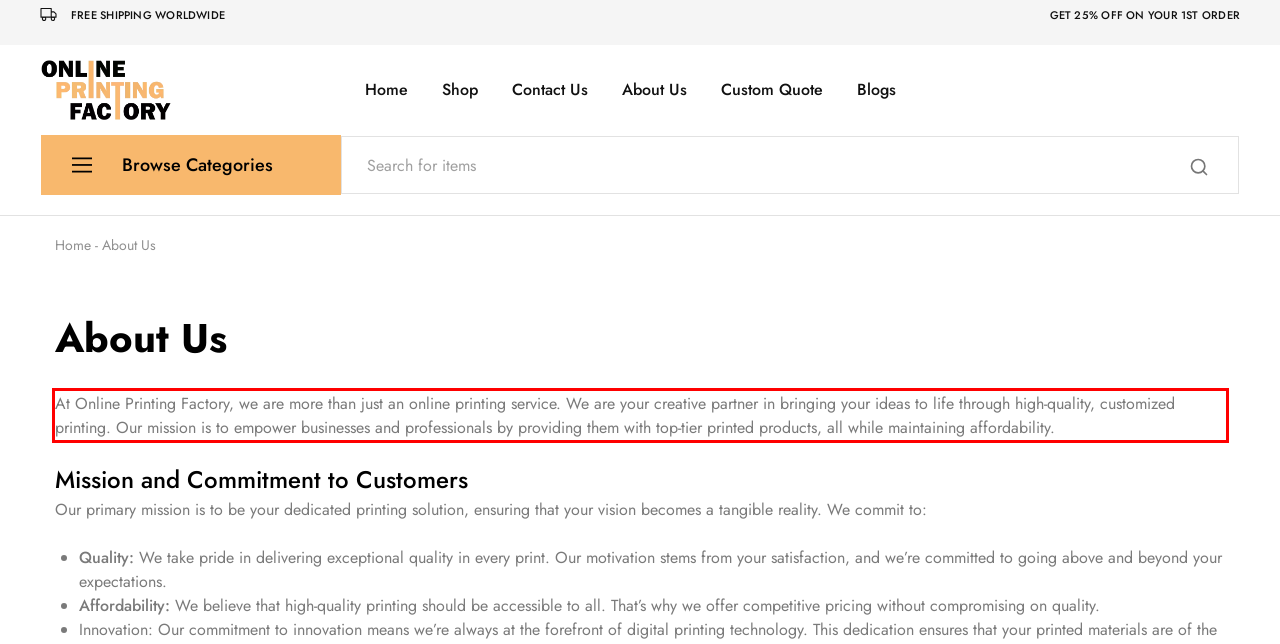Perform OCR on the text inside the red-bordered box in the provided screenshot and output the content.

At Online Printing Factory, we are more than just an online printing service. We are your creative partner in bringing your ideas to life through high-quality, customized printing. Our mission is to empower businesses and professionals by providing them with top-tier printed products, all while maintaining affordability.